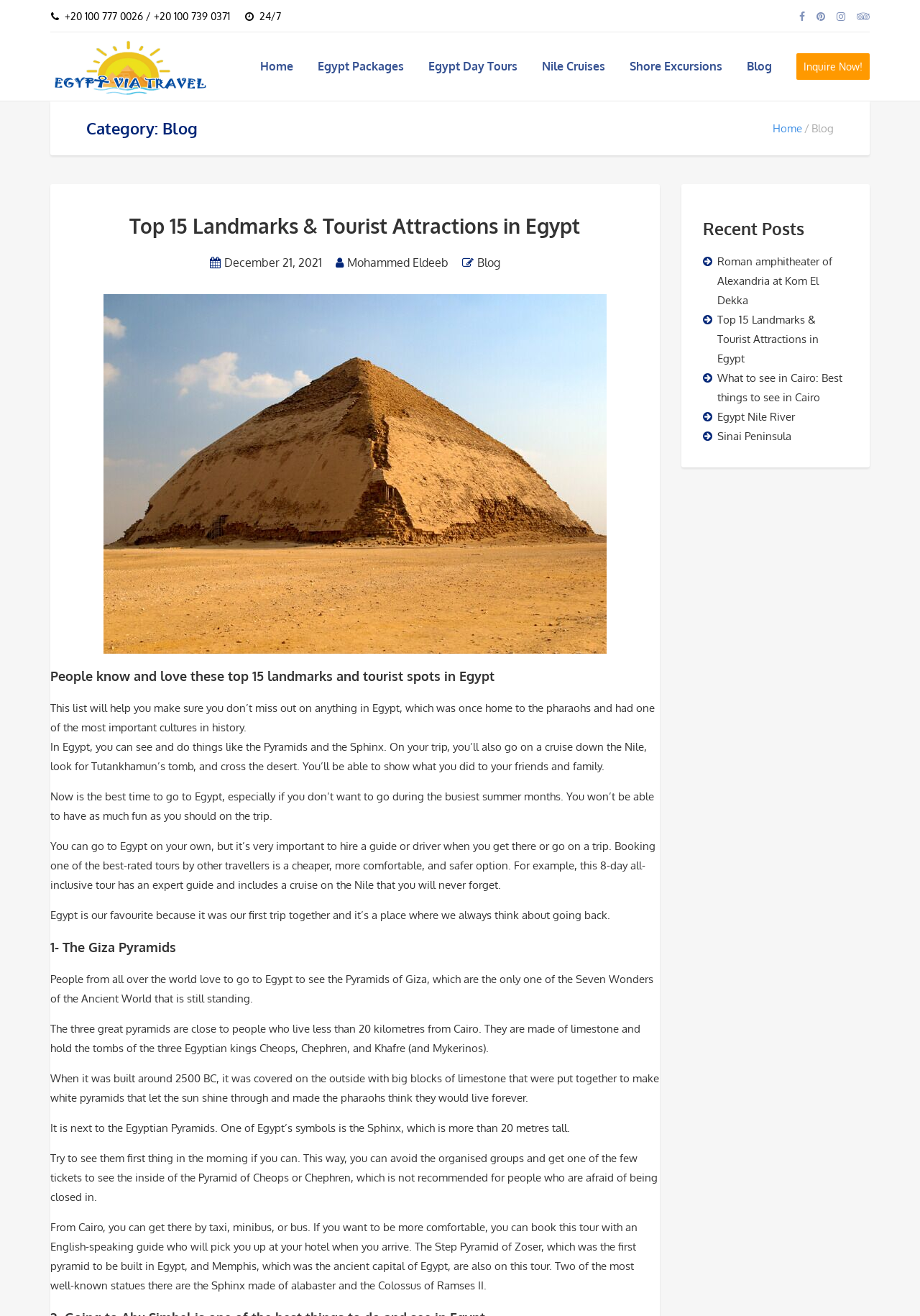Respond to the following question using a concise word or phrase: 
What is the phone number of Egypt Via Travel?

+20 100 777 0026 / +20 100 739 0371